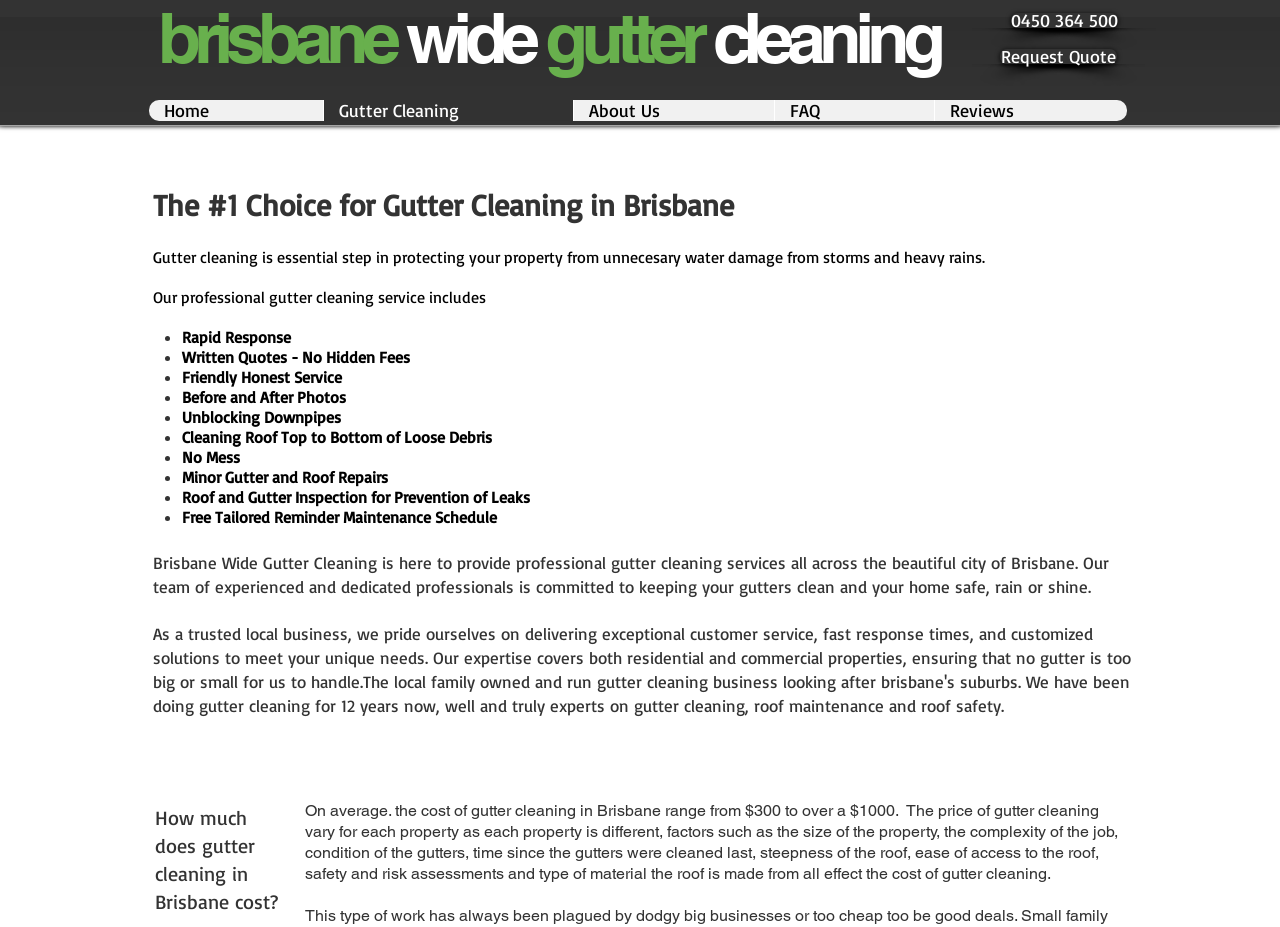Determine the bounding box coordinates of the target area to click to execute the following instruction: "Read reviews."

[0.73, 0.108, 0.88, 0.131]